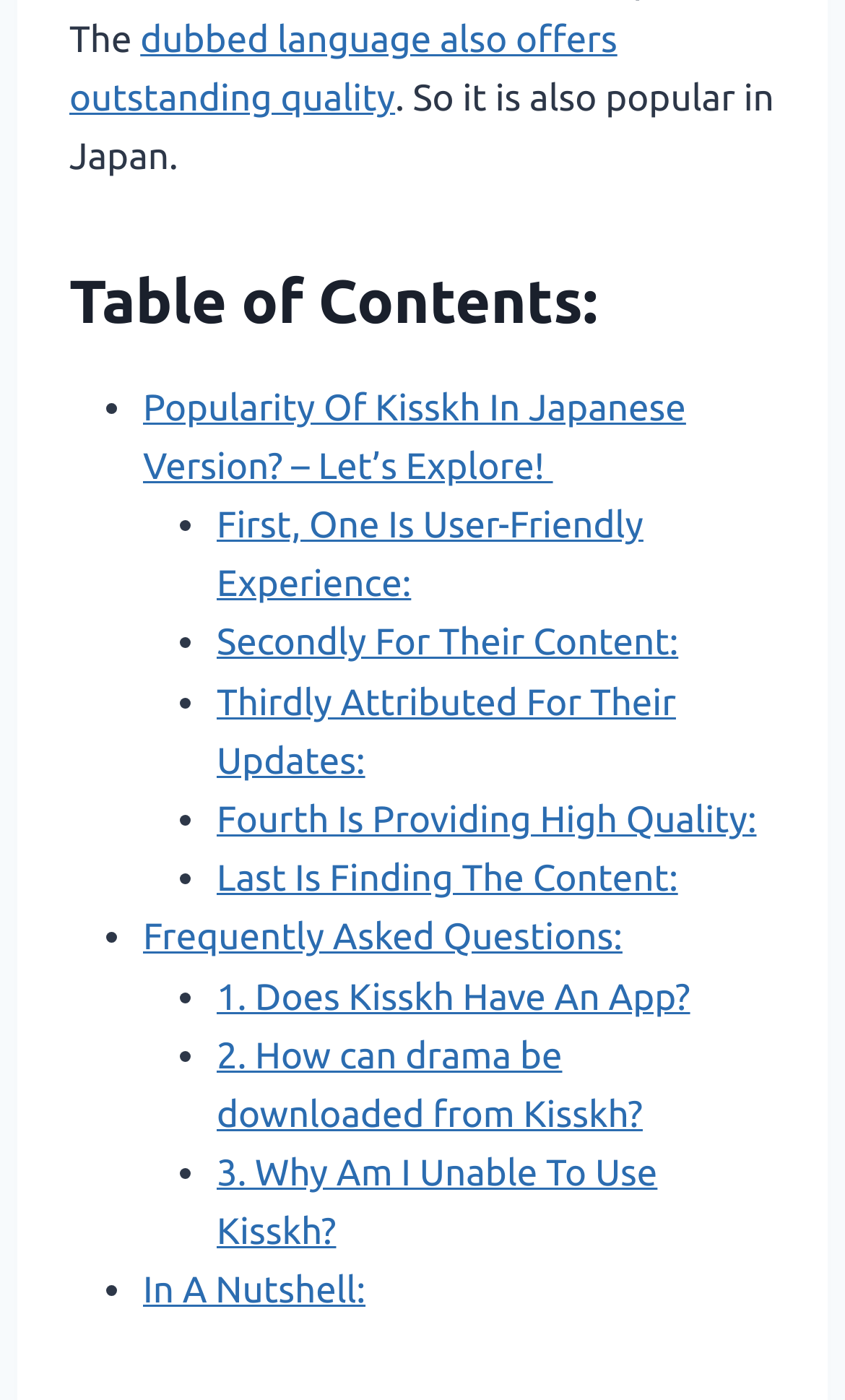Show the bounding box coordinates for the HTML element described as: "Secondly For Their Content:".

[0.256, 0.445, 0.803, 0.474]